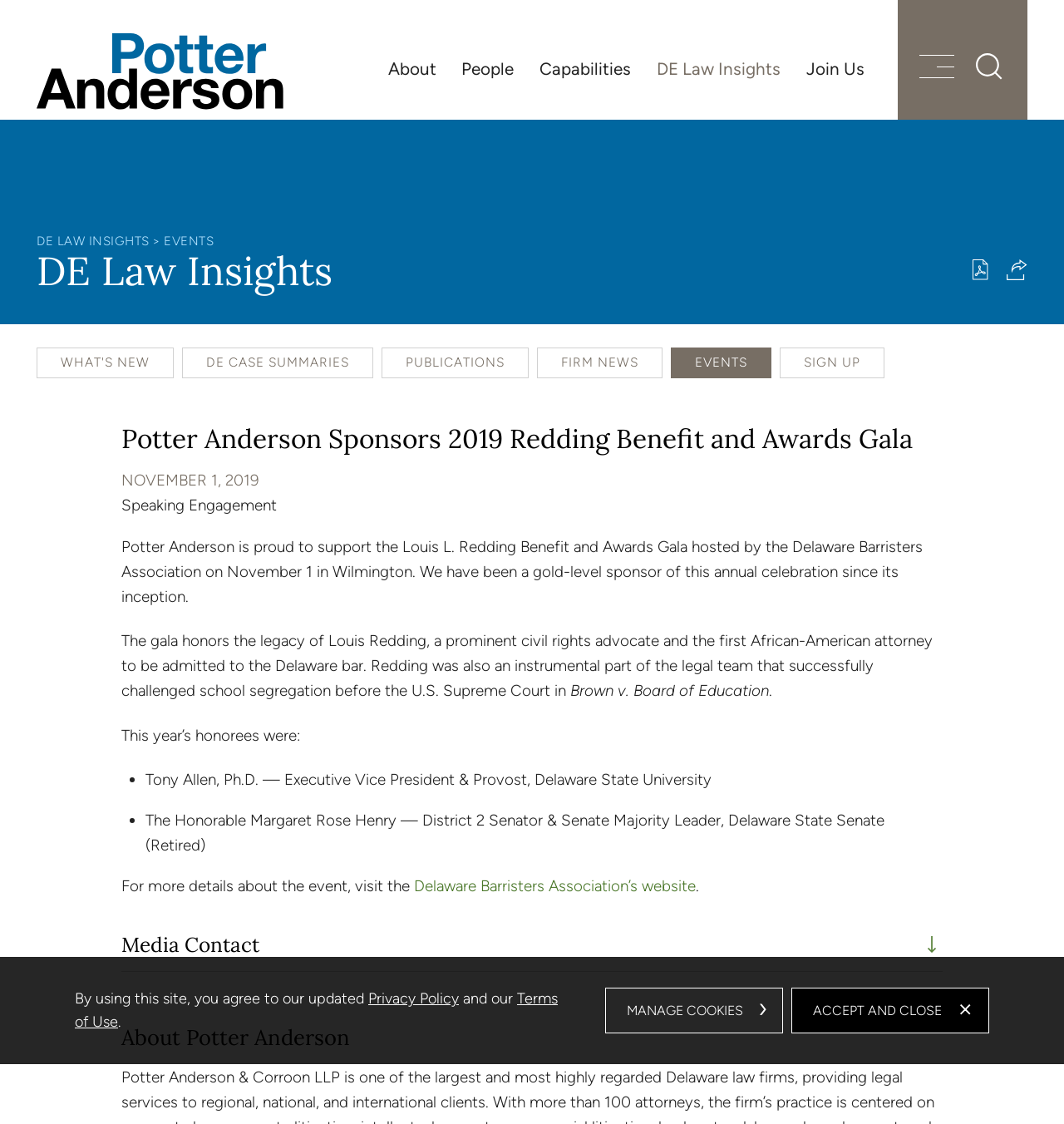Identify the bounding box coordinates for the element you need to click to achieve the following task: "Share the page". The coordinates must be four float values ranging from 0 to 1, formatted as [left, top, right, bottom].

[0.946, 0.231, 0.966, 0.249]